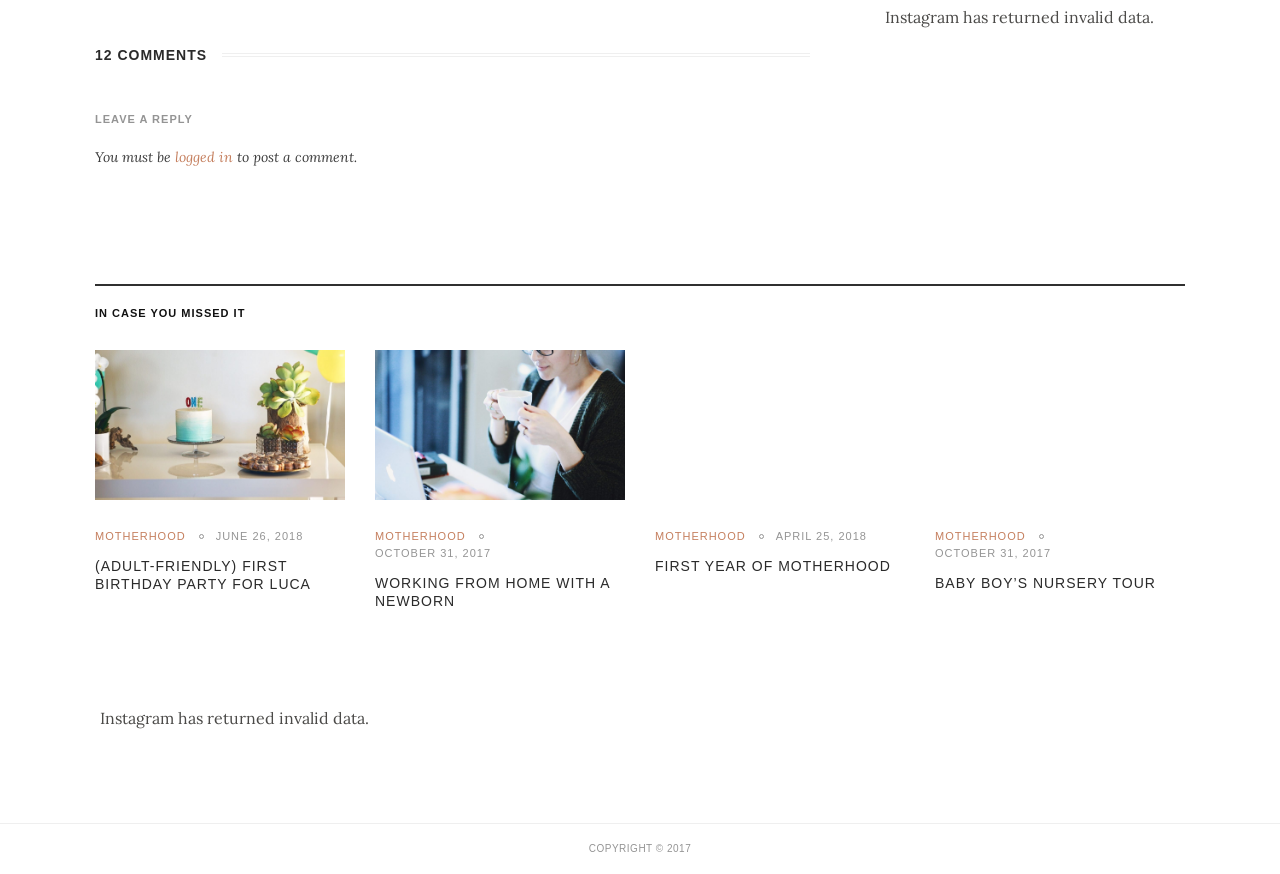Could you find the bounding box coordinates of the clickable area to complete this instruction: "Visit '(ADULT-FRIENDLY) FIRST BIRTHDAY PARTY FOR LUCA'"?

[0.074, 0.638, 0.243, 0.677]